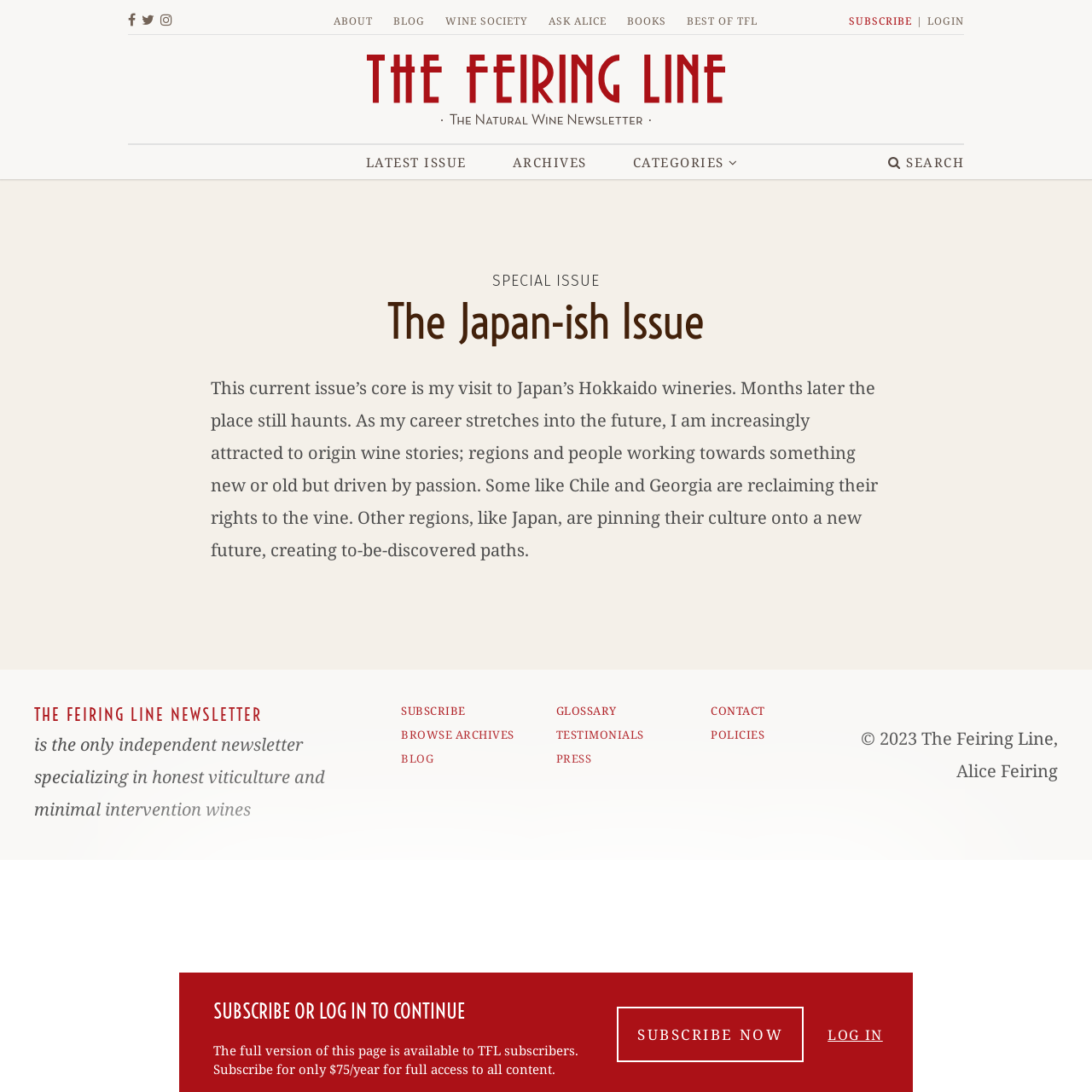Please find the bounding box coordinates of the element that must be clicked to perform the given instruction: "Log in to the account". The coordinates should be four float numbers from 0 to 1, i.e., [left, top, right, bottom].

[0.758, 0.939, 0.808, 0.956]